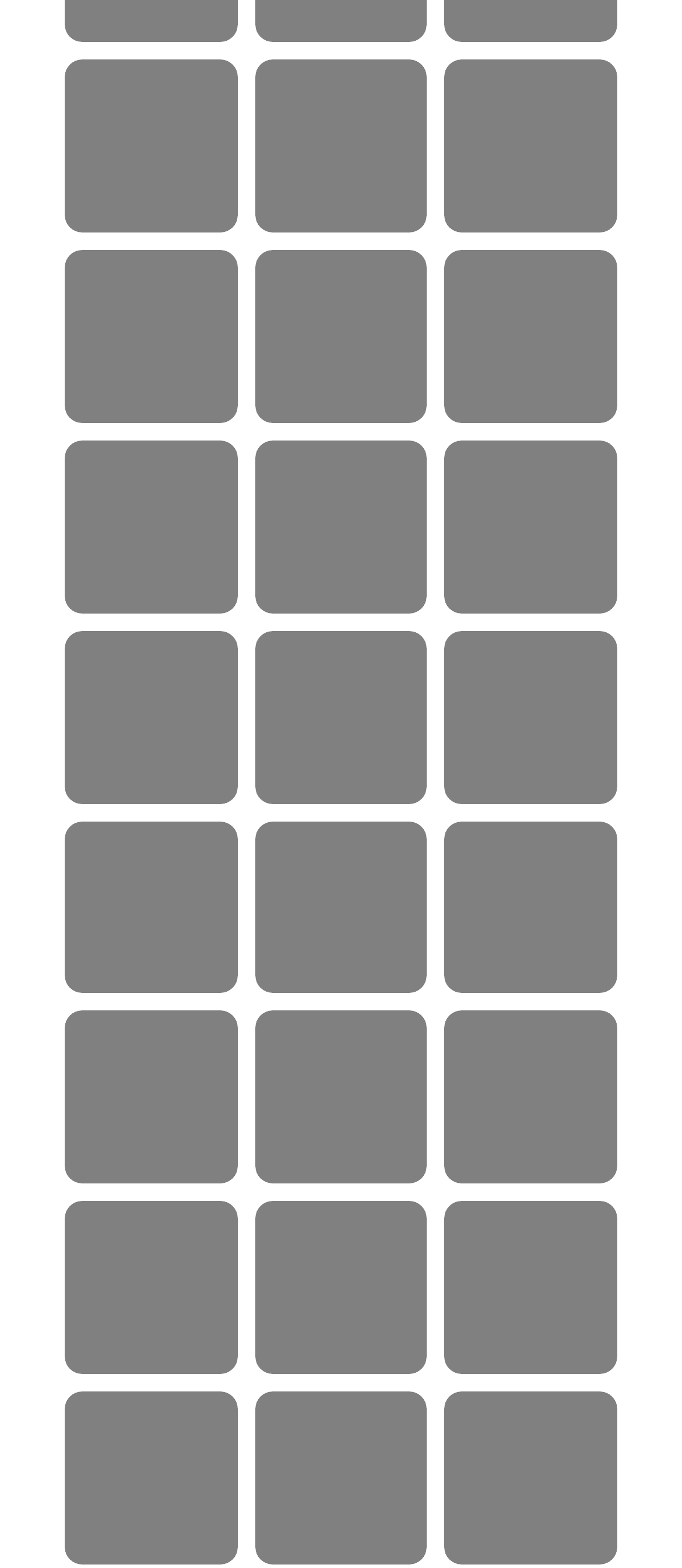What is the game located at the bottom-left corner of the webpage?
Look at the screenshot and provide an in-depth answer.

By analyzing the bounding box coordinates of the elements, I found that the game located at the bottom-left corner of the webpage is Drive Mad, which is a link element with the text 'Drive Mad'.